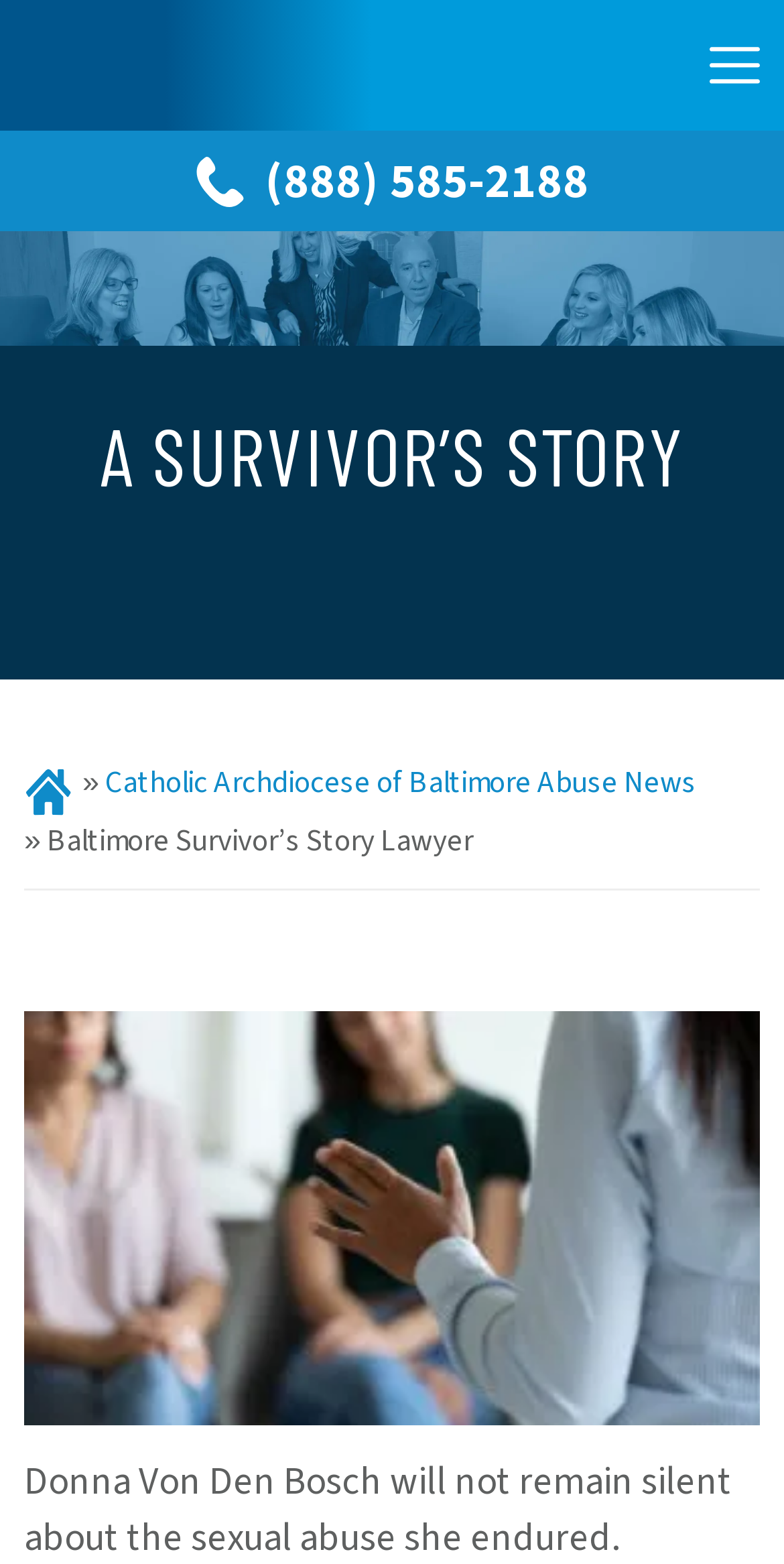Respond to the following query with just one word or a short phrase: 
What is the text above the image with a bounding box of [0.031, 0.646, 0.969, 0.911]?

Baltimore Survivor’s Story Lawyer